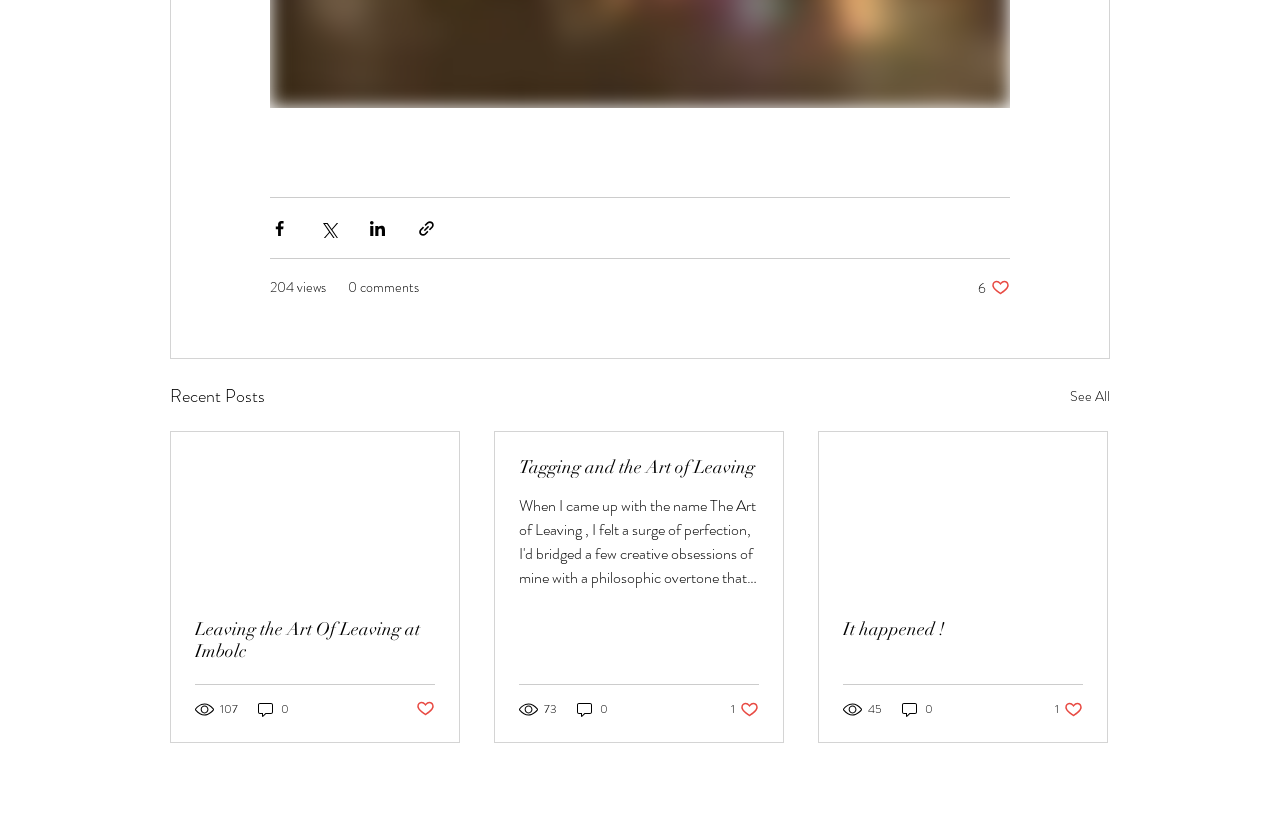Pinpoint the bounding box coordinates of the element you need to click to execute the following instruction: "Share via Facebook". The bounding box should be represented by four float numbers between 0 and 1, in the format [left, top, right, bottom].

[0.211, 0.265, 0.226, 0.288]